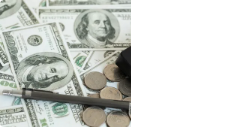Explain the image thoroughly, highlighting all key elements.

The image showcases a detailed view of a financial scene, featuring a variety of U.S. currency notes, particularly prominent $100 bills with the image of Benjamin Franklin. Scattered among the bills are several coins, suggesting a context of budgeting or financial planning. A sleek pen rests atop this array, indicating readiness for note-taking, calculations, or signing important documents. This composition evokes themes of finance, accounting, and careful monetary management, making it particularly relevant in discussions surrounding tax preparation, investment strategies, or business transactions. The entire scene underscores the importance of being financially organized, especially pertinent as professionals gear up for tax season.